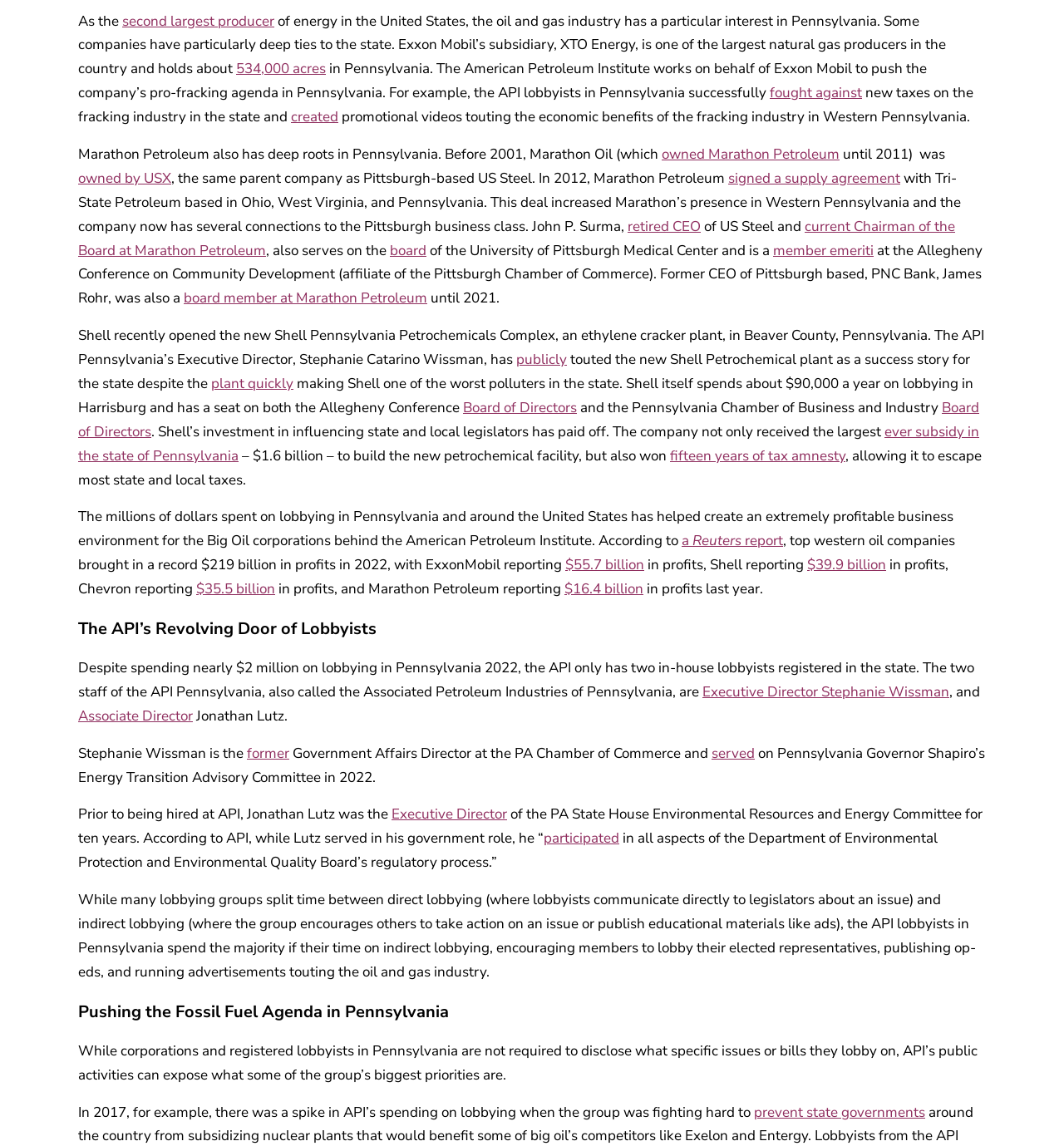Indicate the bounding box coordinates of the element that needs to be clicked to satisfy the following instruction: "learn about Exxon Mobil's pro-fracking agenda". The coordinates should be four float numbers between 0 and 1, i.e., [left, top, right, bottom].

[0.723, 0.073, 0.81, 0.089]